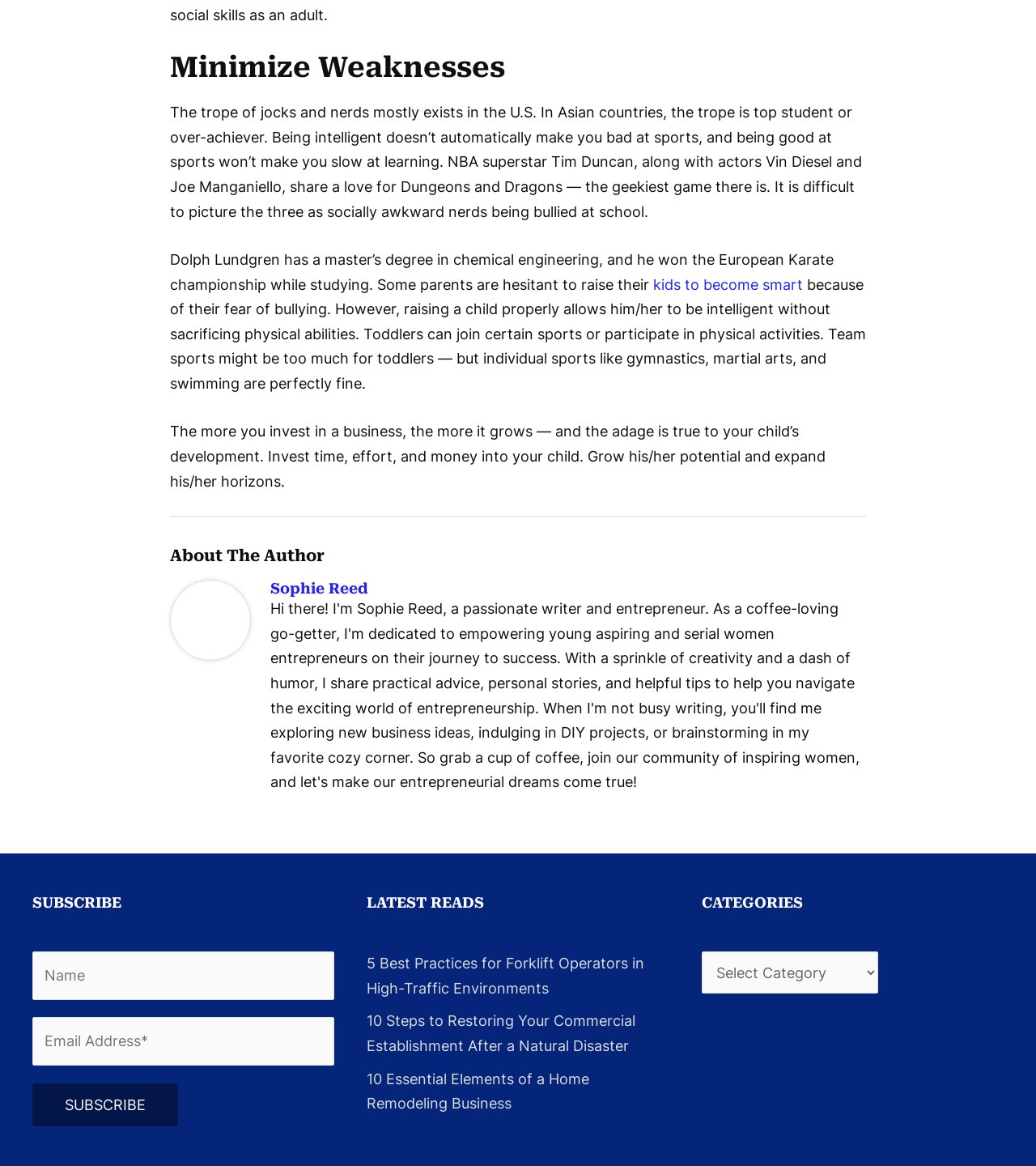Please predict the bounding box coordinates of the element's region where a click is necessary to complete the following instruction: "Learn more about the author Sophie Reed". The coordinates should be represented by four float numbers between 0 and 1, i.e., [left, top, right, bottom].

[0.261, 0.497, 0.836, 0.512]